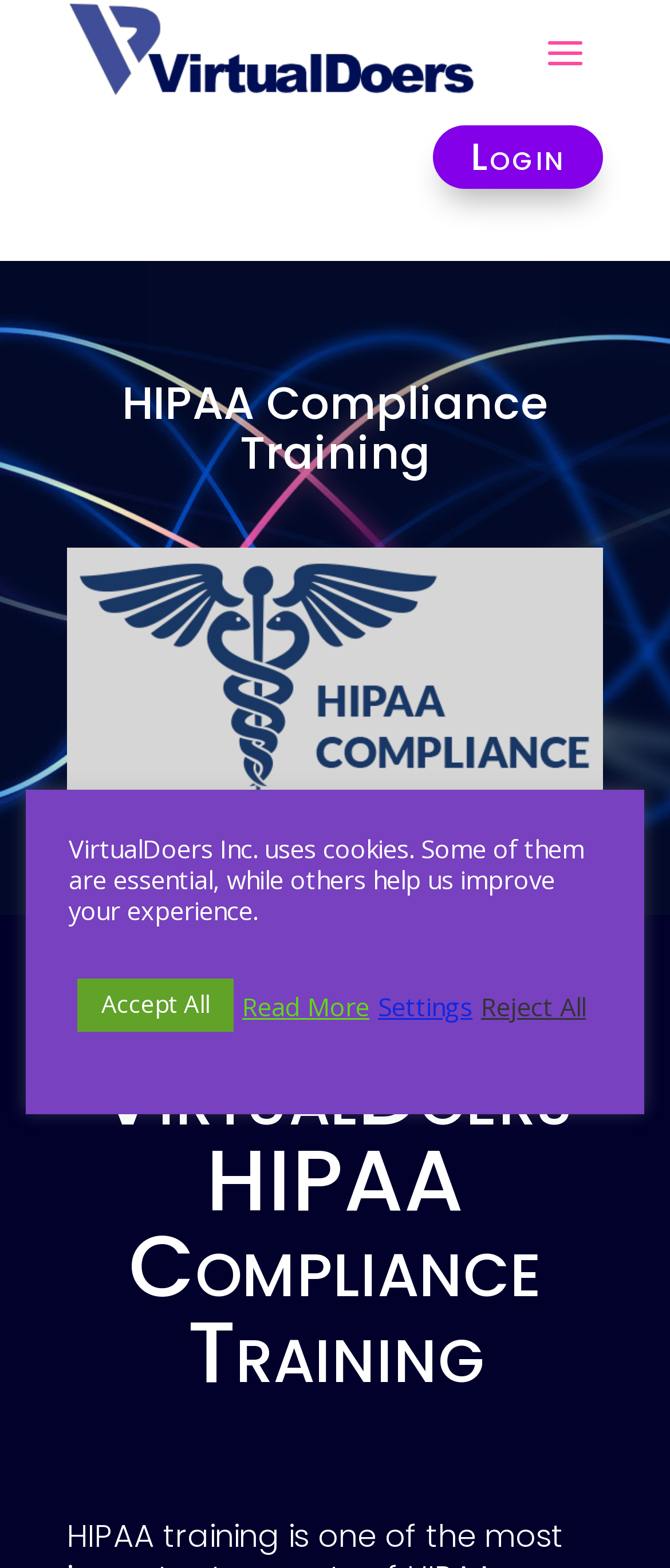Utilize the details in the image to thoroughly answer the following question: What is the purpose of the training?

The heading 'HIPAA Compliance Training' and the subheading 'VirtualDoers HIPAA Compliance Training' indicate that the purpose of the training is to provide HIPAA compliance training to employees.